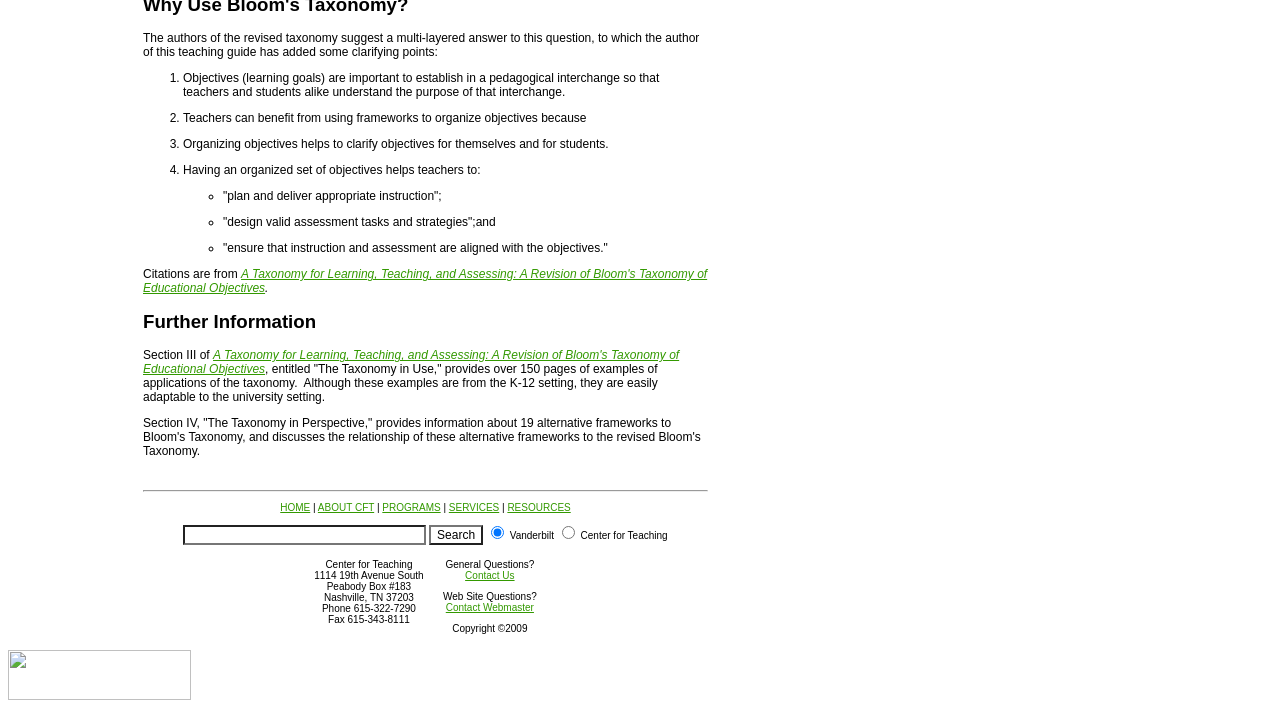How many list markers are there in the first list?
Using the visual information, answer the question in a single word or phrase.

4